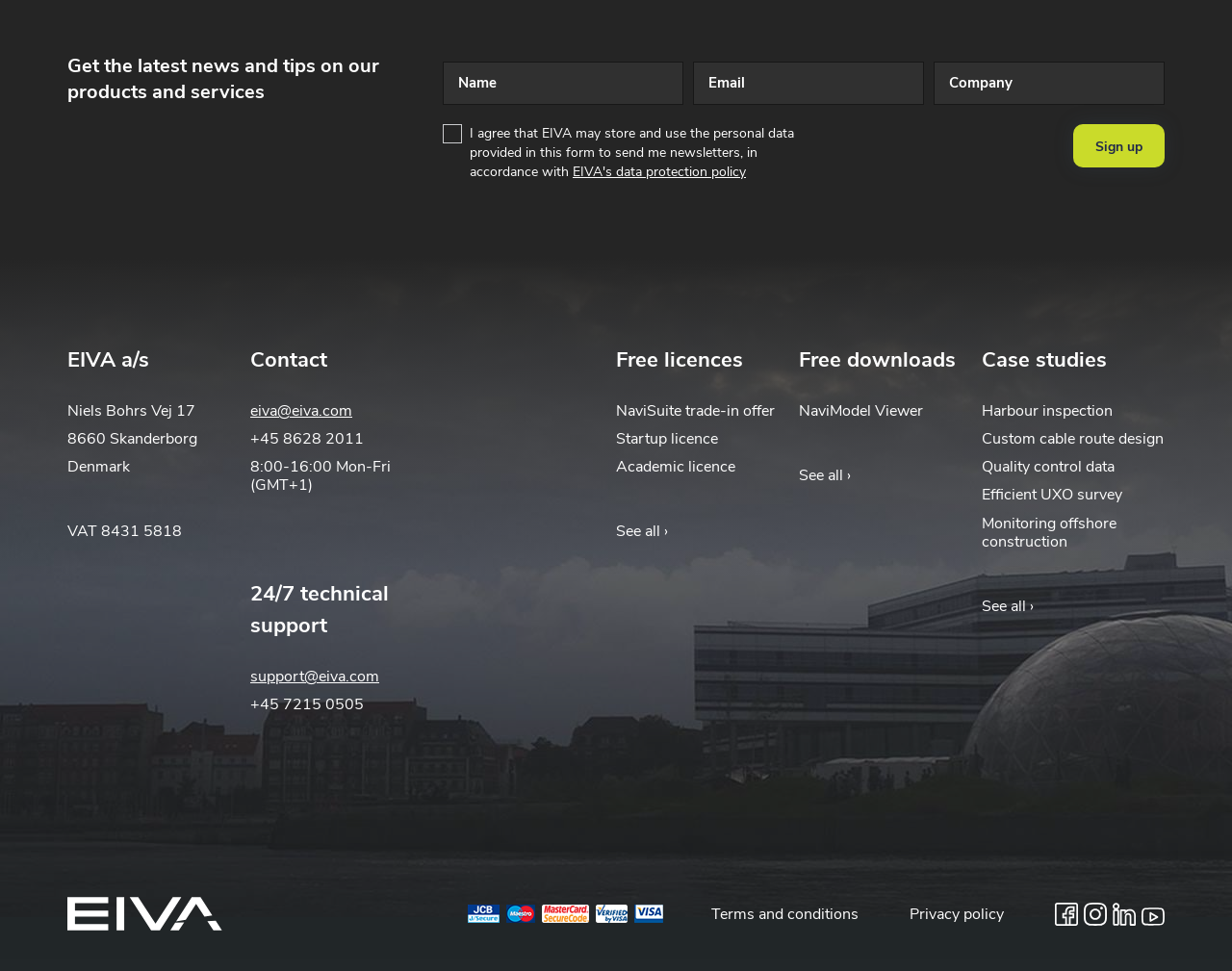Give a one-word or one-phrase response to the question:
What is the purpose of the form?

Sign up for newsletters